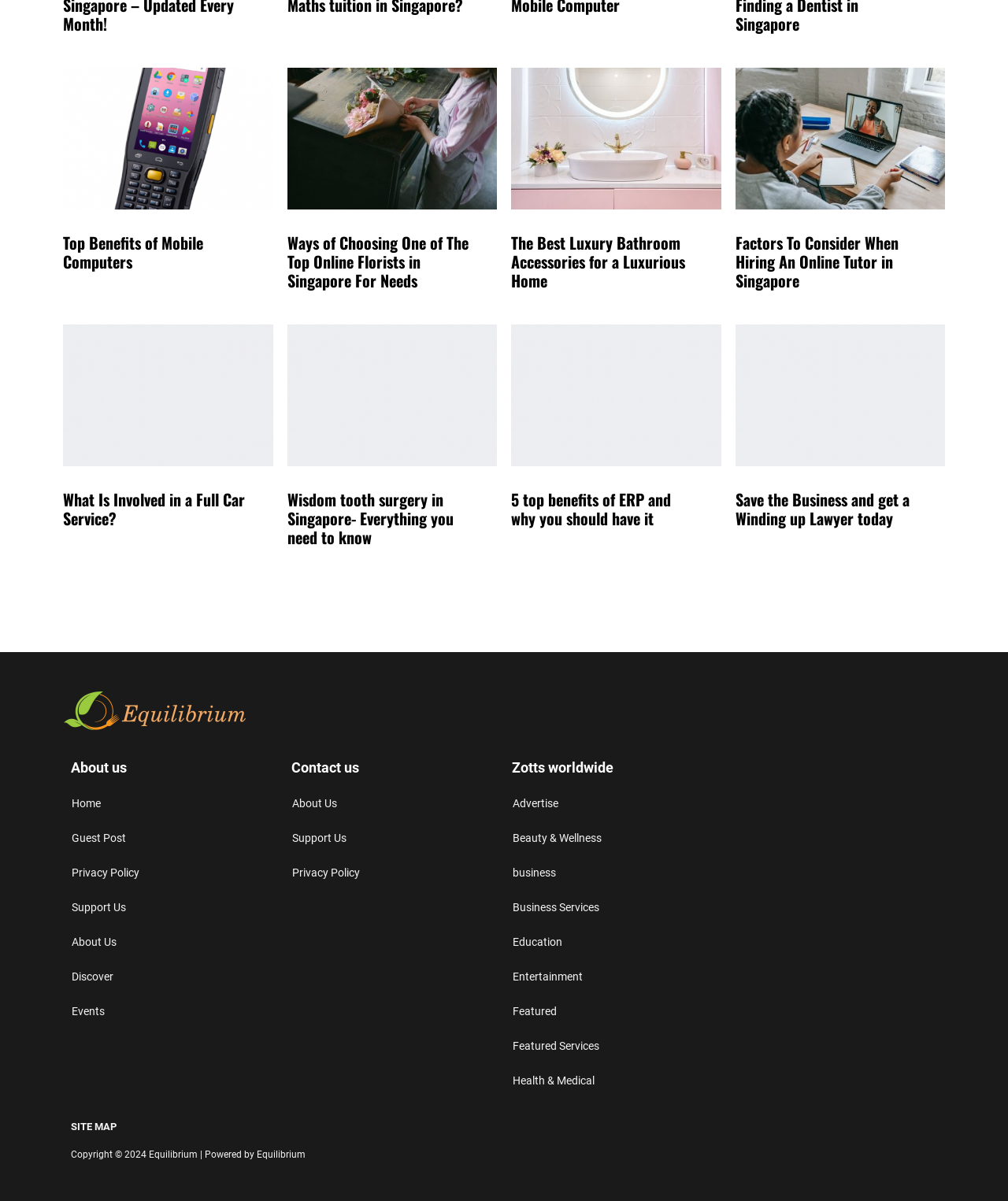Answer the question briefly using a single word or phrase: 
What is the topic of the first heading?

Mobile Computers